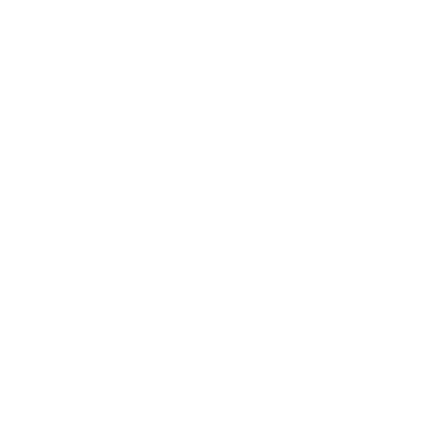Provide a one-word or brief phrase answer to the question:
What is the original price of the costume?

$35.99